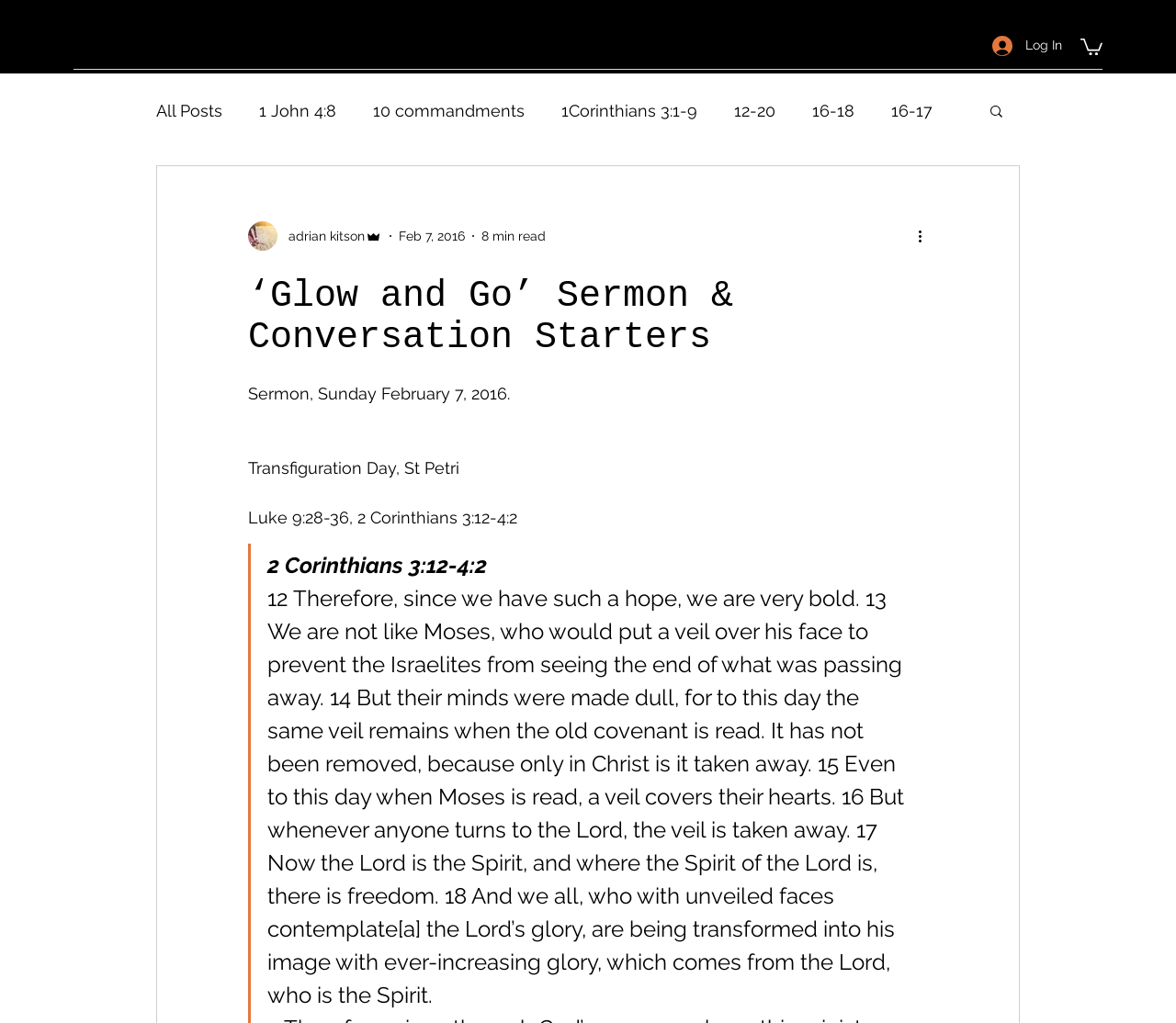Find and indicate the bounding box coordinates of the region you should select to follow the given instruction: "view all posts".

[0.133, 0.098, 0.189, 0.117]